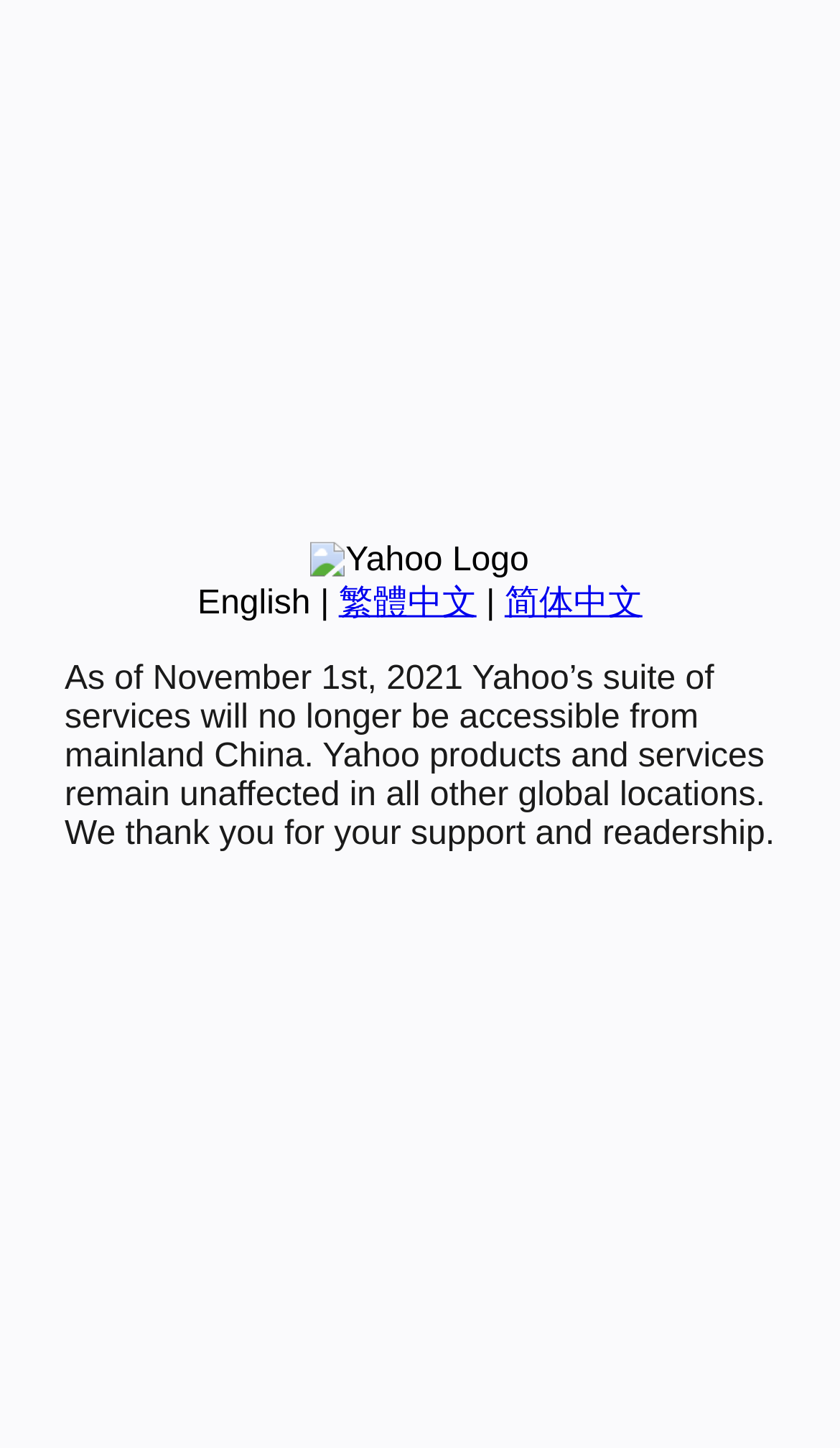Given the description: "繁體中文", determine the bounding box coordinates of the UI element. The coordinates should be formatted as four float numbers between 0 and 1, [left, top, right, bottom].

[0.403, 0.404, 0.567, 0.429]